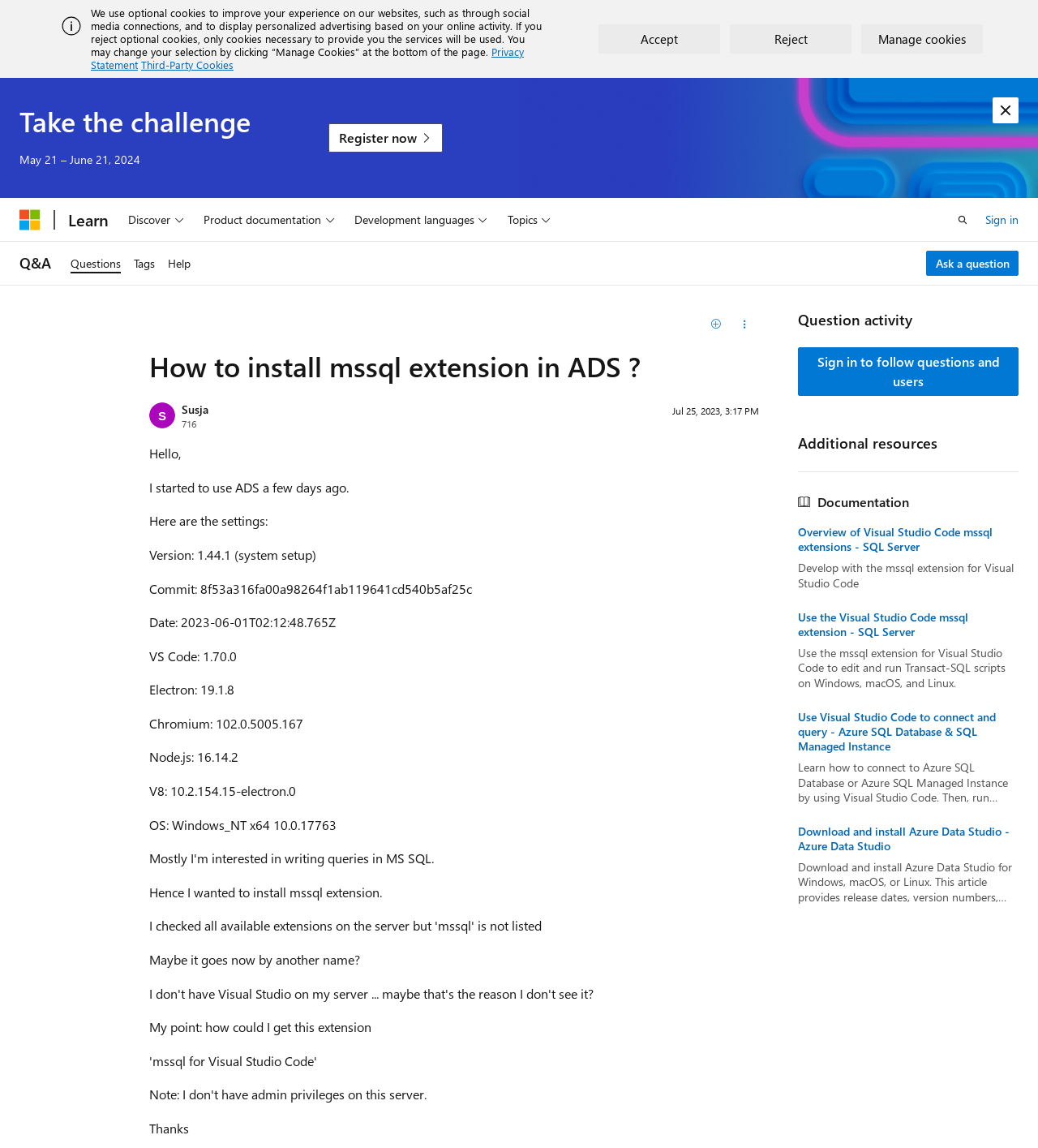Using the given element description, provide the bounding box coordinates (top-left x, top-left y, bottom-right x, bottom-right y) for the corresponding UI element in the screenshot: Third-Party Cookies

[0.136, 0.05, 0.225, 0.062]